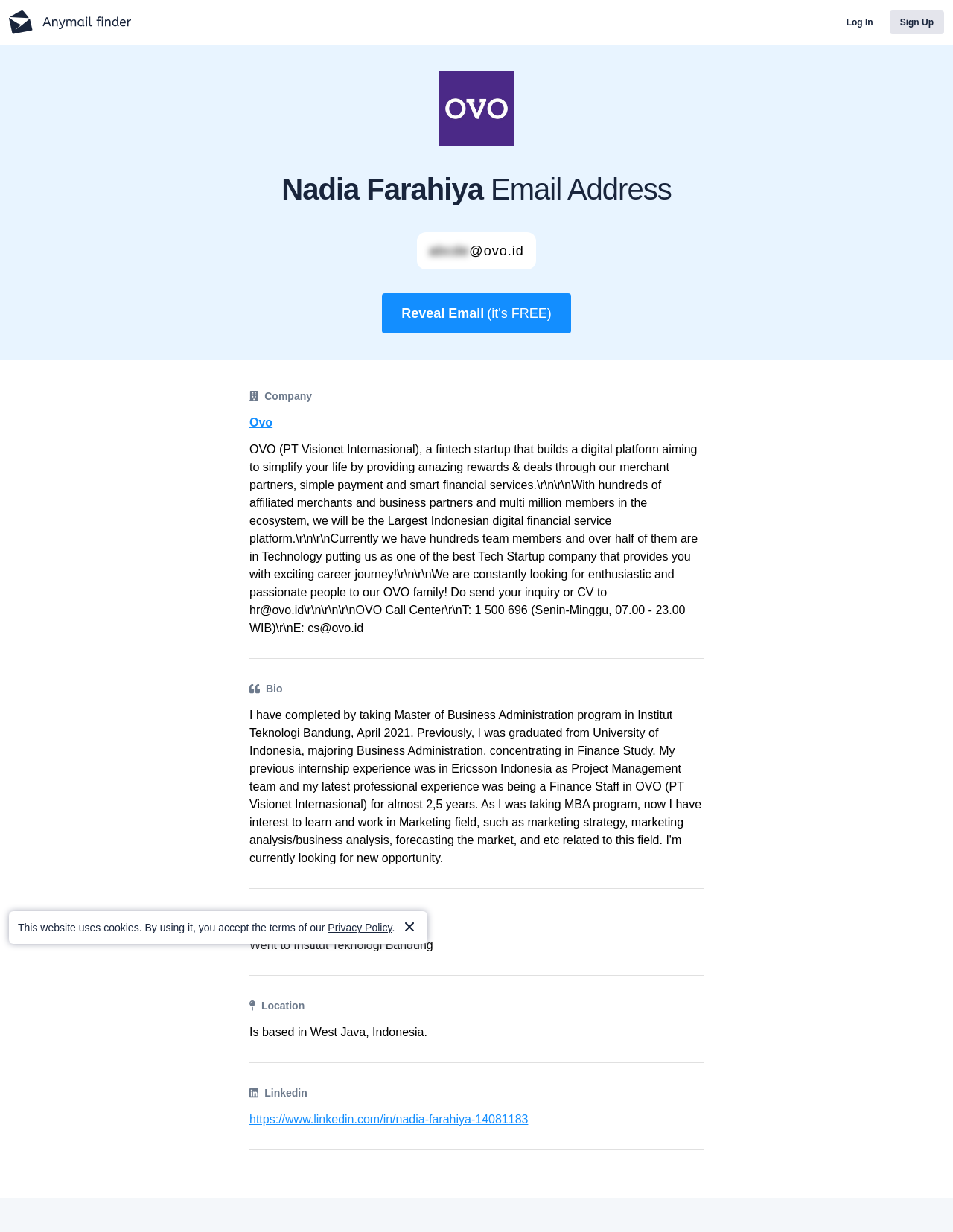Point out the bounding box coordinates of the section to click in order to follow this instruction: "Click the LinkedIn profile link".

[0.262, 0.902, 0.738, 0.916]